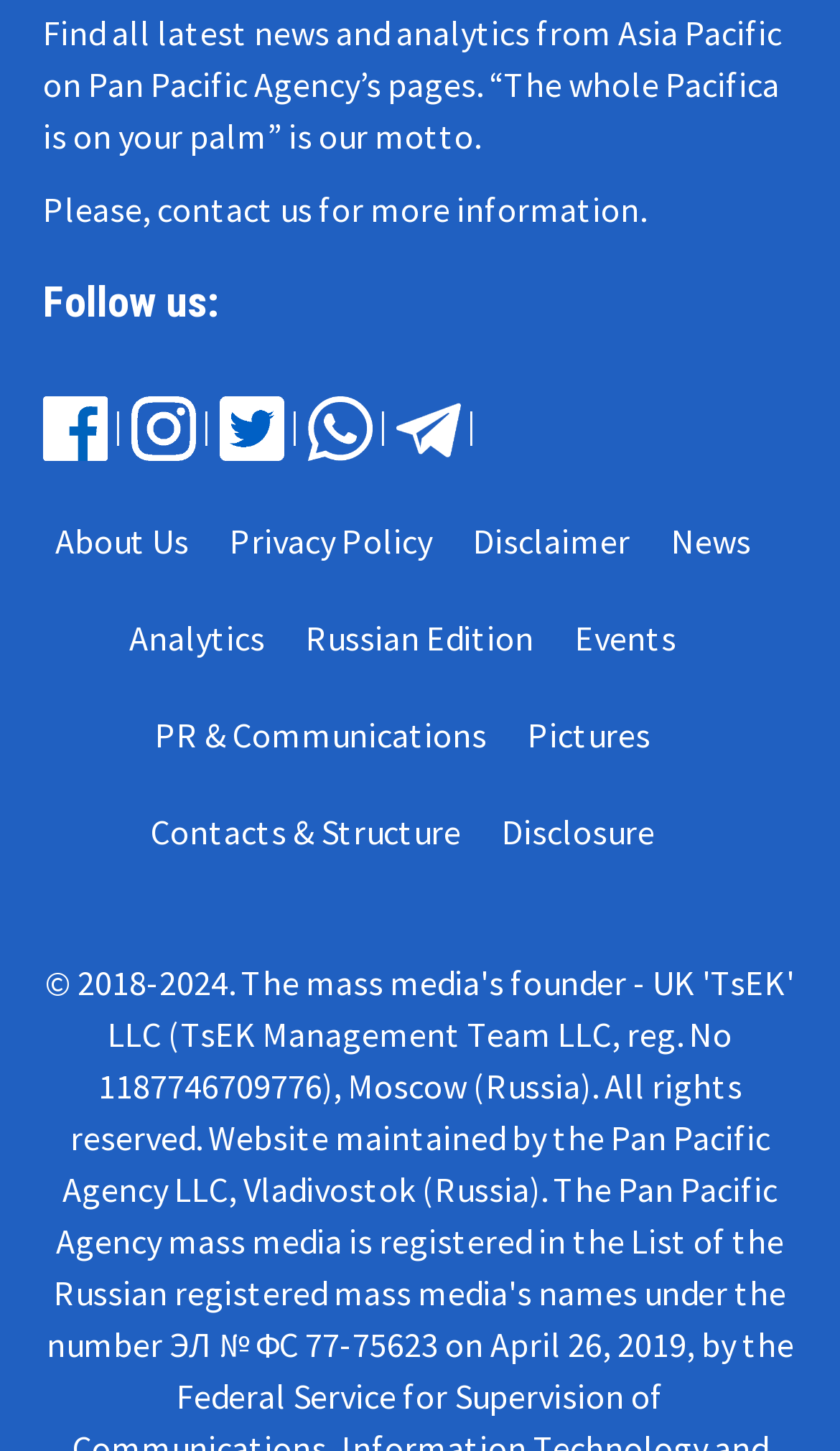Provide a brief response to the question below using one word or phrase:
What is the motto of Pan Pacific Agency?

The whole Pacifica is on your palm